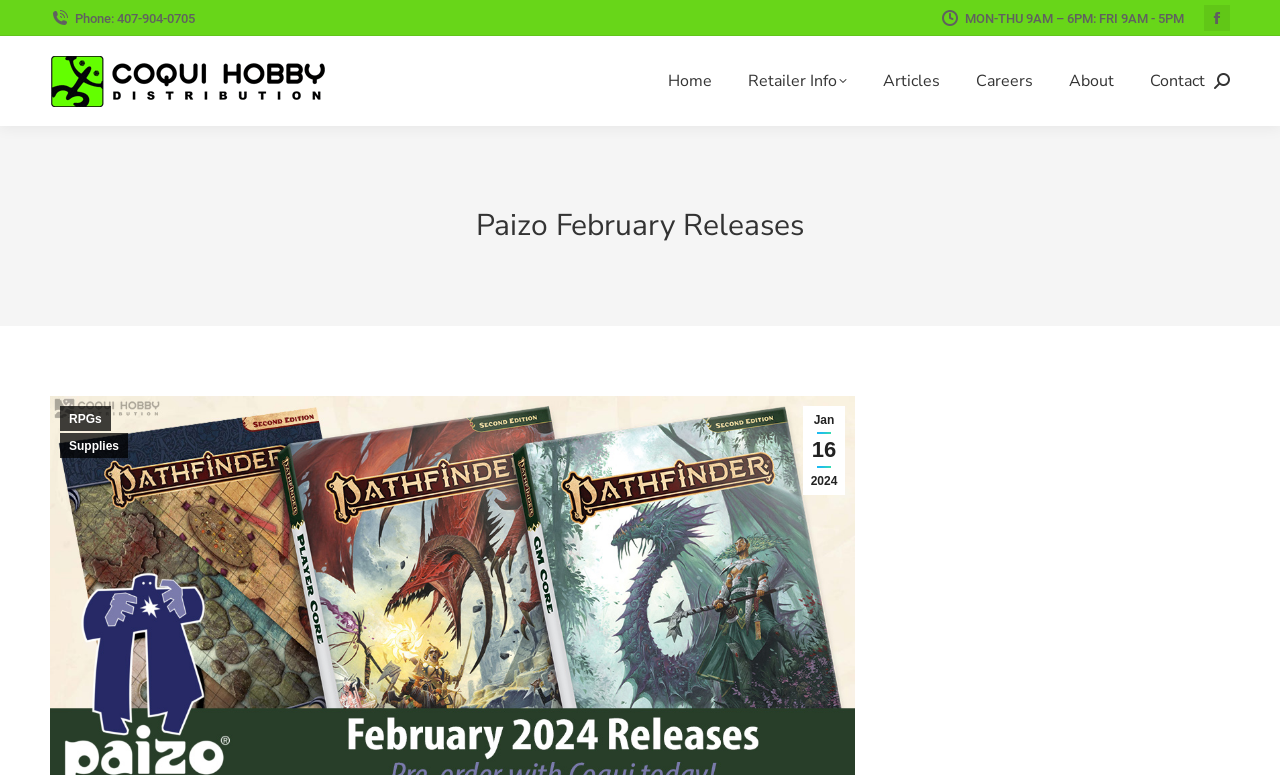How many navigation links are there in the top menu?
Give a comprehensive and detailed explanation for the question.

I counted the number of link elements in the top menu section, which are 'Home', 'Retailer Info', 'Articles', 'Careers', 'About', 'Contact', and the search icon. There are 7 navigation links in total.